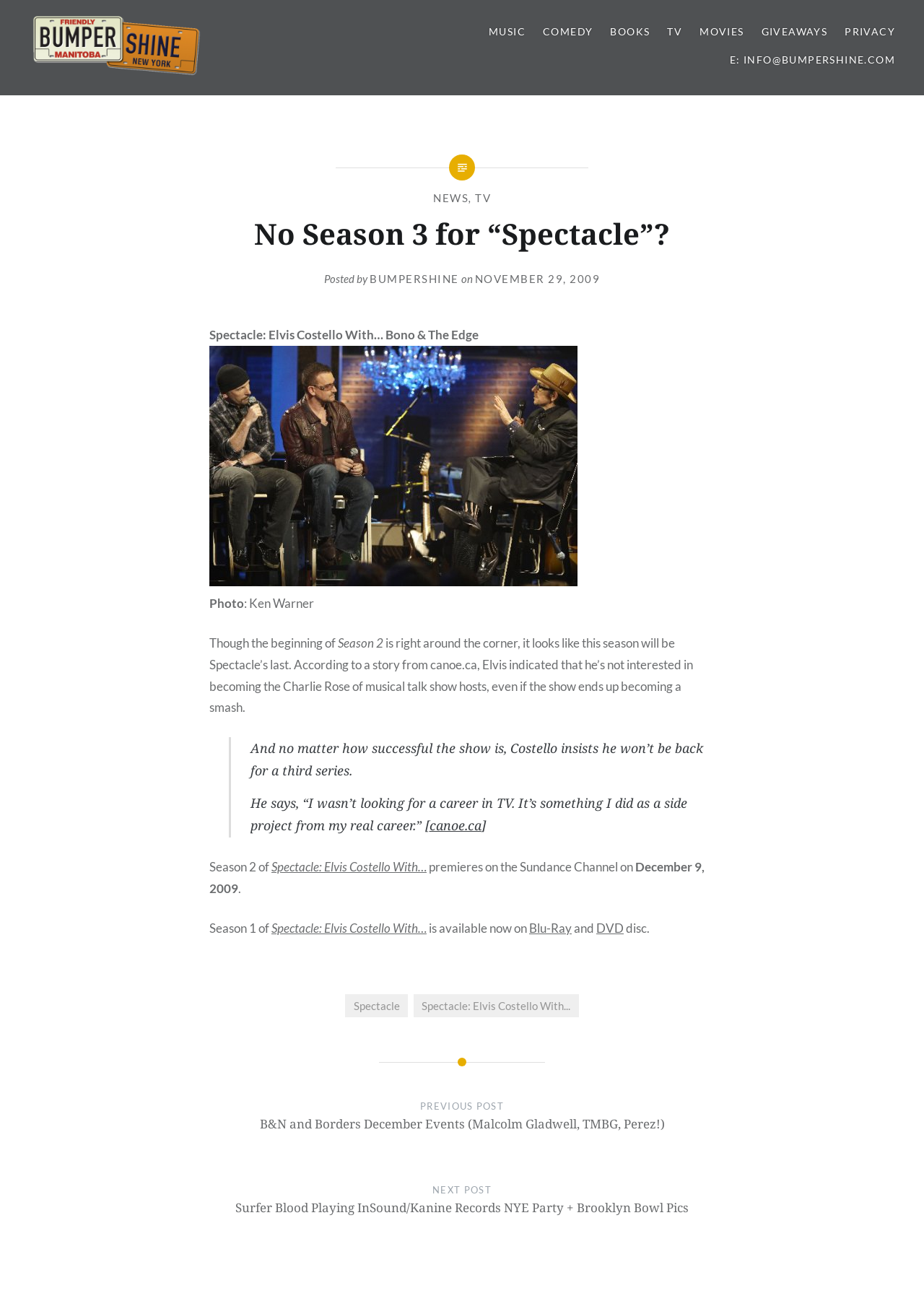What is the format of Season 1 of Spectacle available on?
Using the image as a reference, answer the question in detail.

I determined the answer by reading the text 'Season 1 of Spectacle: Elvis Costello With… is available now on Blu-Ray and DVD disc'.